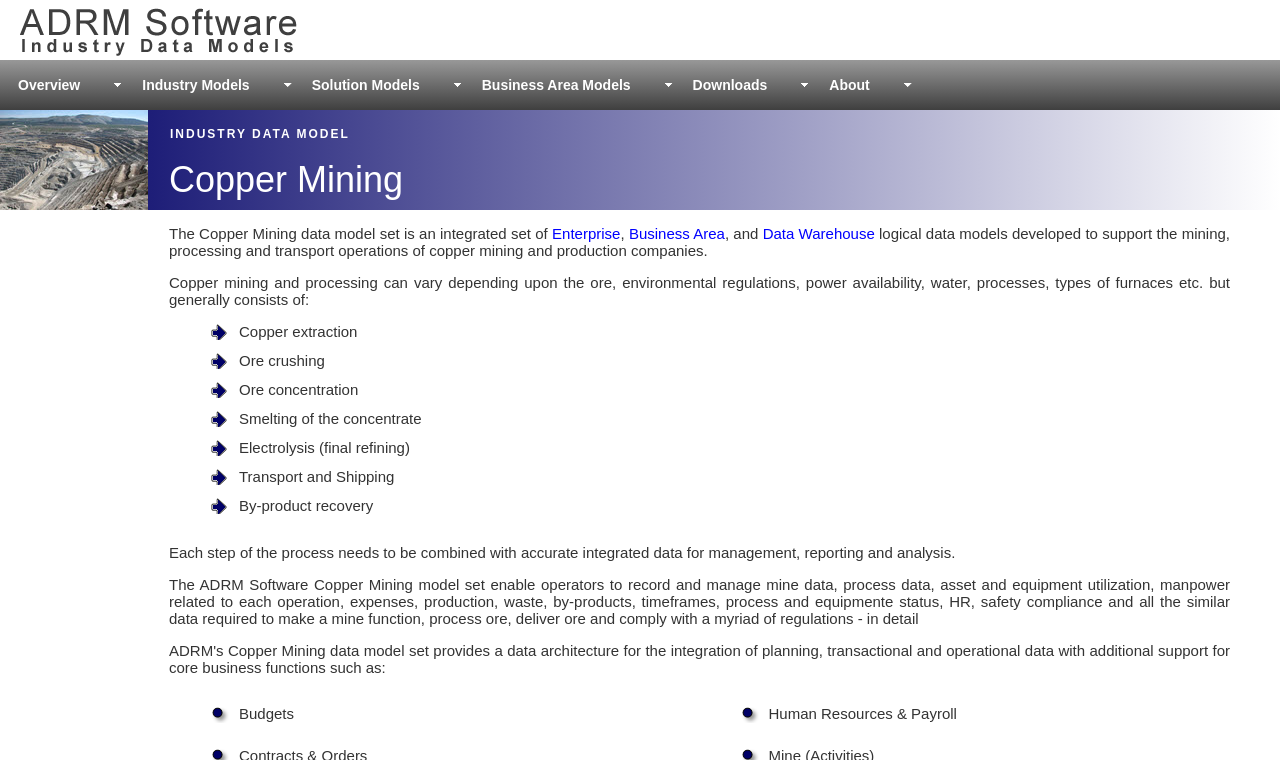What are the two categories listed in the table?
Using the picture, provide a one-word or short phrase answer.

Budgets, Human Resources & Payroll